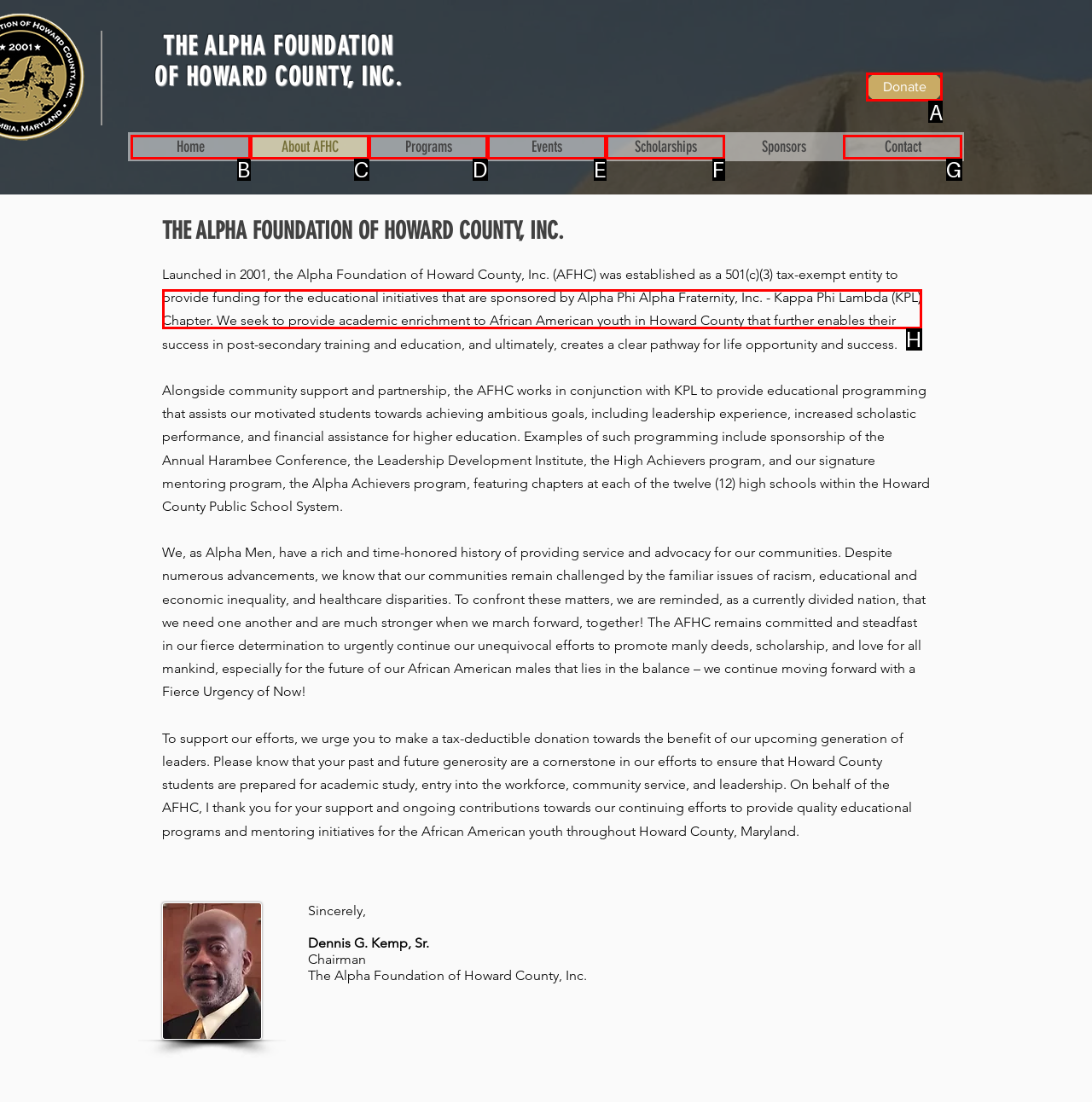Pick the HTML element that should be clicked to execute the task: Click Donate
Respond with the letter corresponding to the correct choice.

A